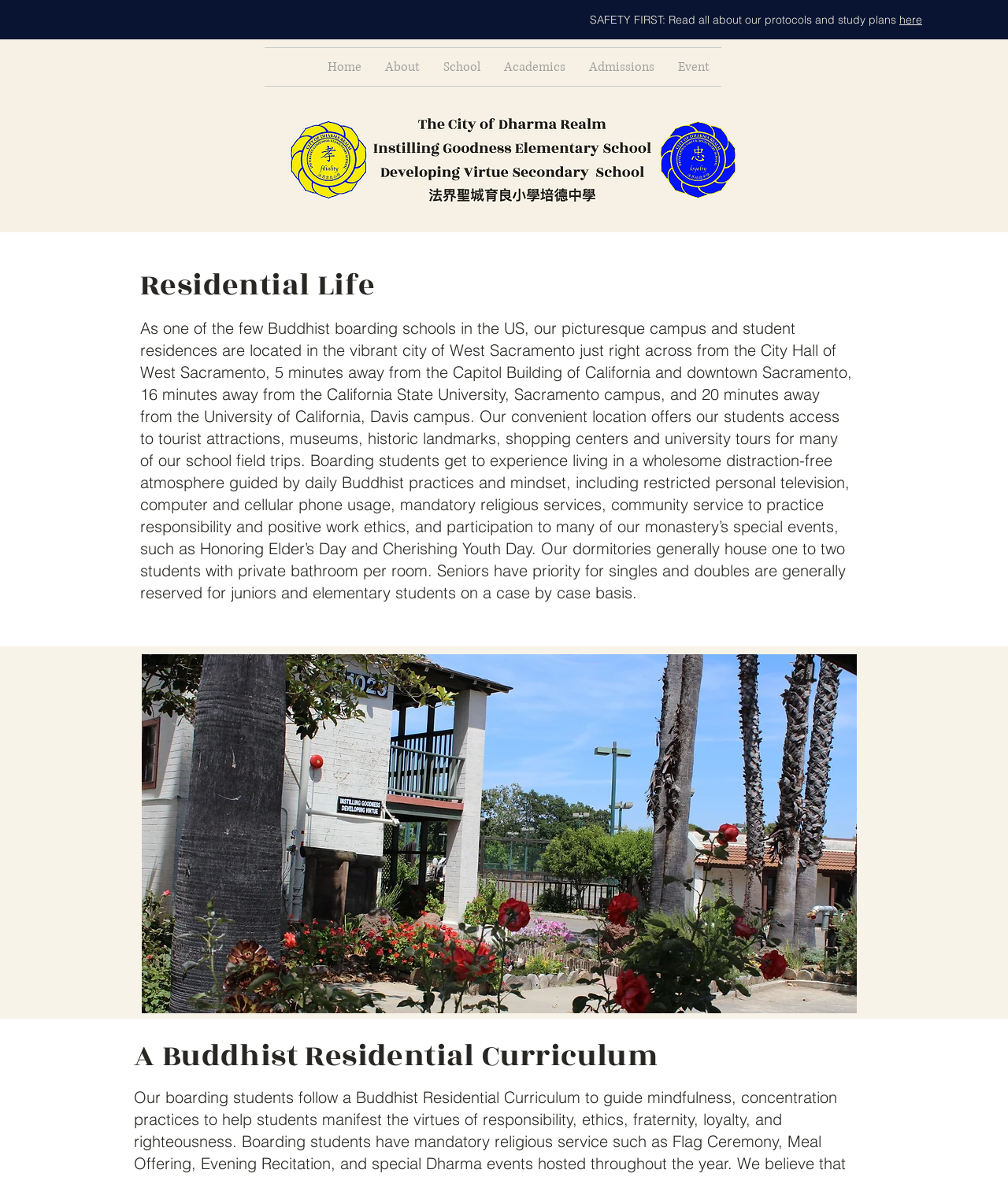How many students are housed per room in the dormitories?
Refer to the image and offer an in-depth and detailed answer to the question.

According to the webpage, the dormitories generally house one to two students with private bathroom per room, with seniors having priority for singles and doubles reserved for juniors and elementary students on a case-by-case basis.